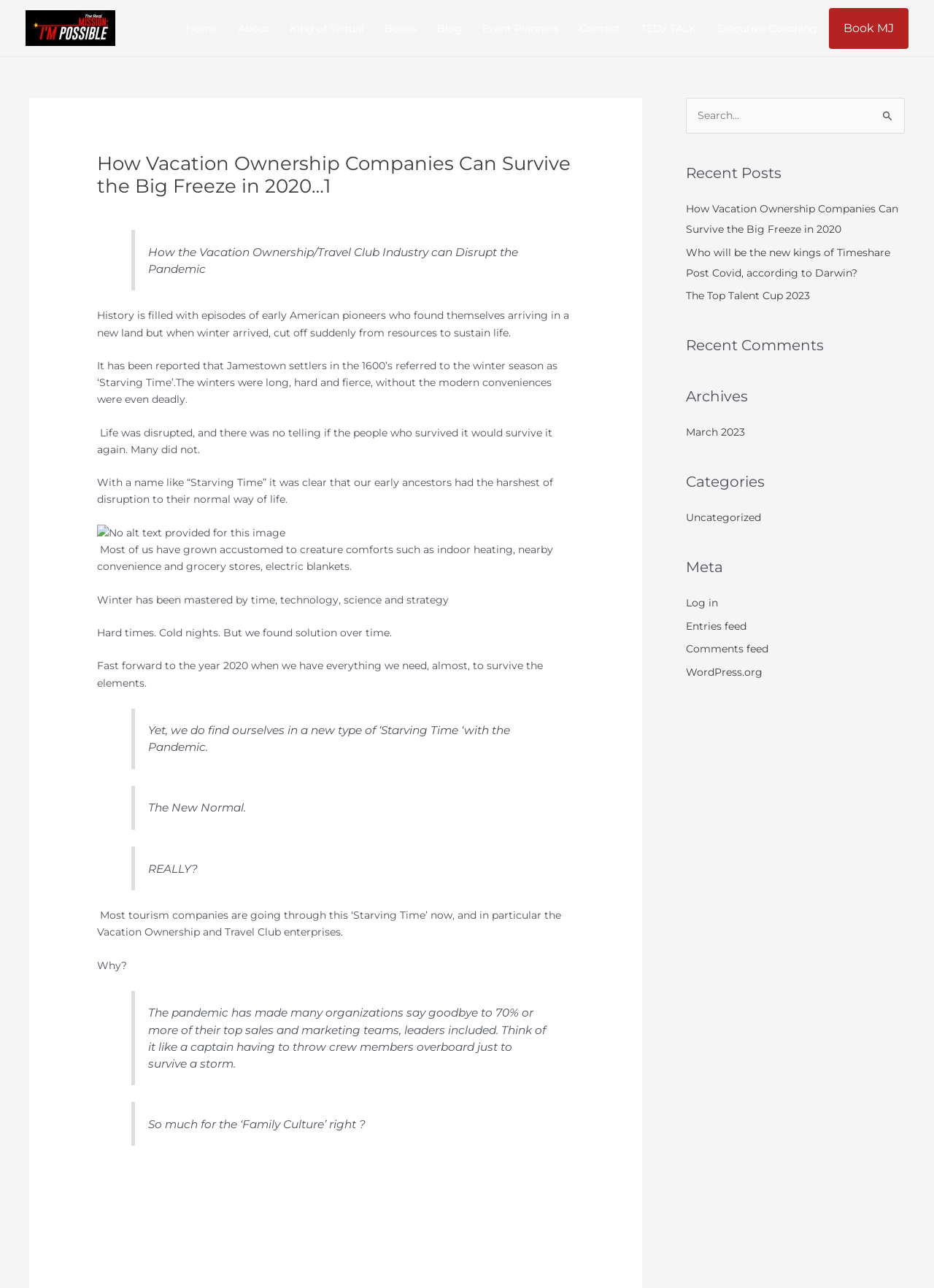What are the recent posts listed on the webpage?
Look at the webpage screenshot and answer the question with a detailed explanation.

The webpage lists three recent posts, which are 'How Vacation Ownership Companies Can Survive the Big Freeze in 2020', 'Who will be the new kings of Timeshare Post Covid, according to Darwin?', and 'The Top Talent Cup 2023'.